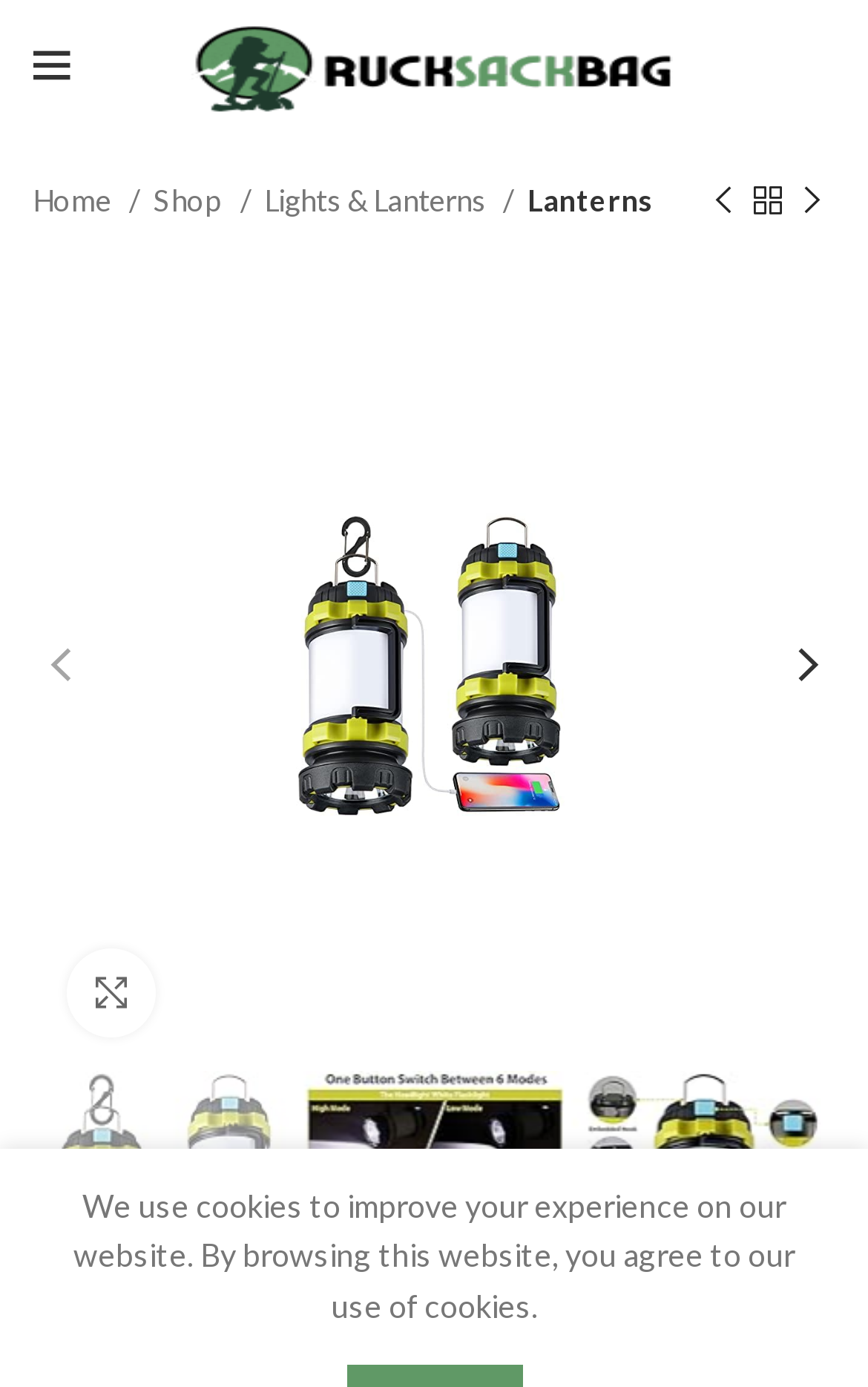Pinpoint the bounding box coordinates of the clickable area needed to execute the instruction: "Go to Home page". The coordinates should be specified as four float numbers between 0 and 1, i.e., [left, top, right, bottom].

[0.038, 0.128, 0.162, 0.163]